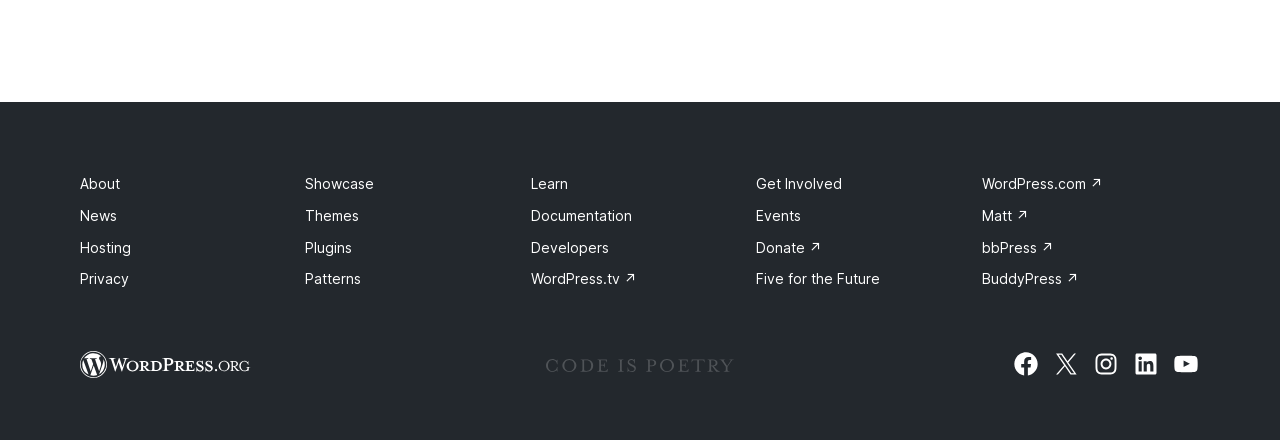Could you provide the bounding box coordinates for the portion of the screen to click to complete this instruction: "Check out the WordPress.org website"?

[0.062, 0.797, 0.196, 0.863]